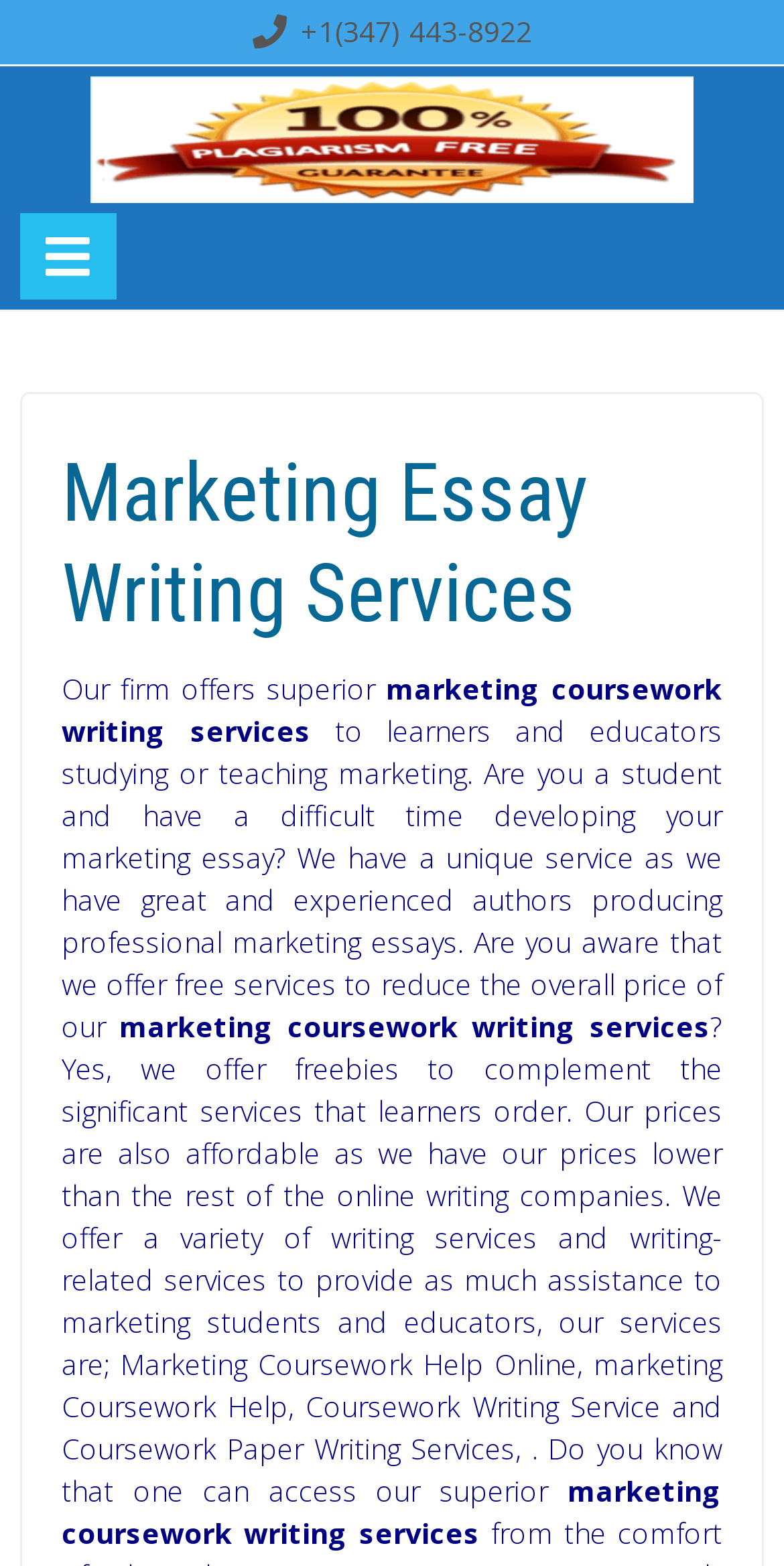Describe the entire webpage, focusing on both content and design.

The webpage is about Marketing Essay Writing Services provided by TopEssayWriting.Com. At the top, there is a phone number '+1(347) 443-8922' displayed prominently. Below the phone number, there is a table with the company's logo, an image of TopEssayWriting.Com, and a link to the website. 

To the right of the logo, there is a small icon represented by '\uf0c9'. 

The main heading 'Marketing Essay Writing Services' is centered on the page, followed by a brief introduction to the company's services. The introduction is divided into three paragraphs, which describe the company's marketing coursework writing services, the benefits of using their services, and the variety of services they offer. 

The paragraphs are positioned in a vertical column, with the first paragraph starting from the top and the subsequent paragraphs flowing downwards. The text is aligned to the left, with a significant amount of space on the right side of the page.